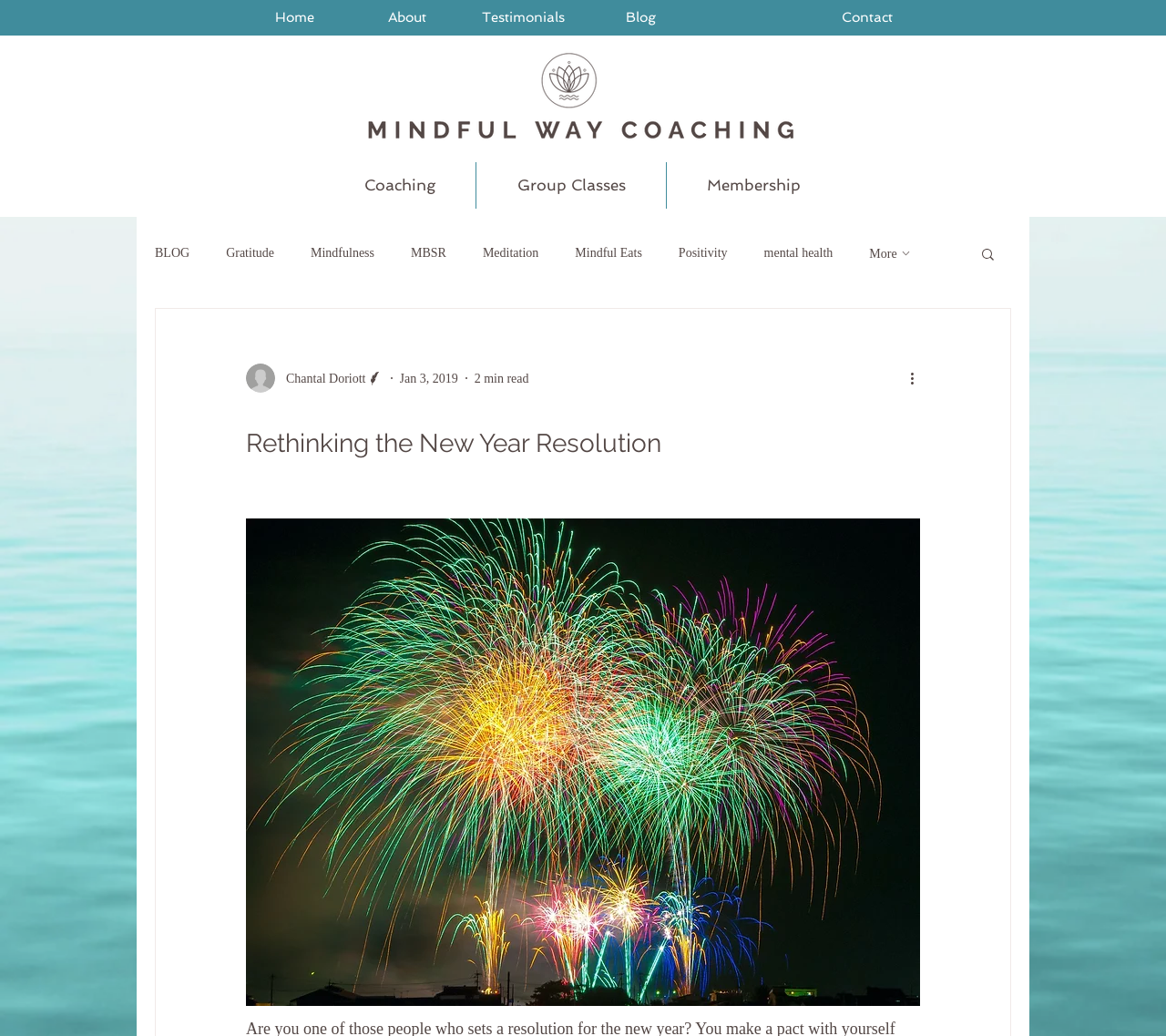Kindly respond to the following question with a single word or a brief phrase: 
How many buttons are on the webpage?

3